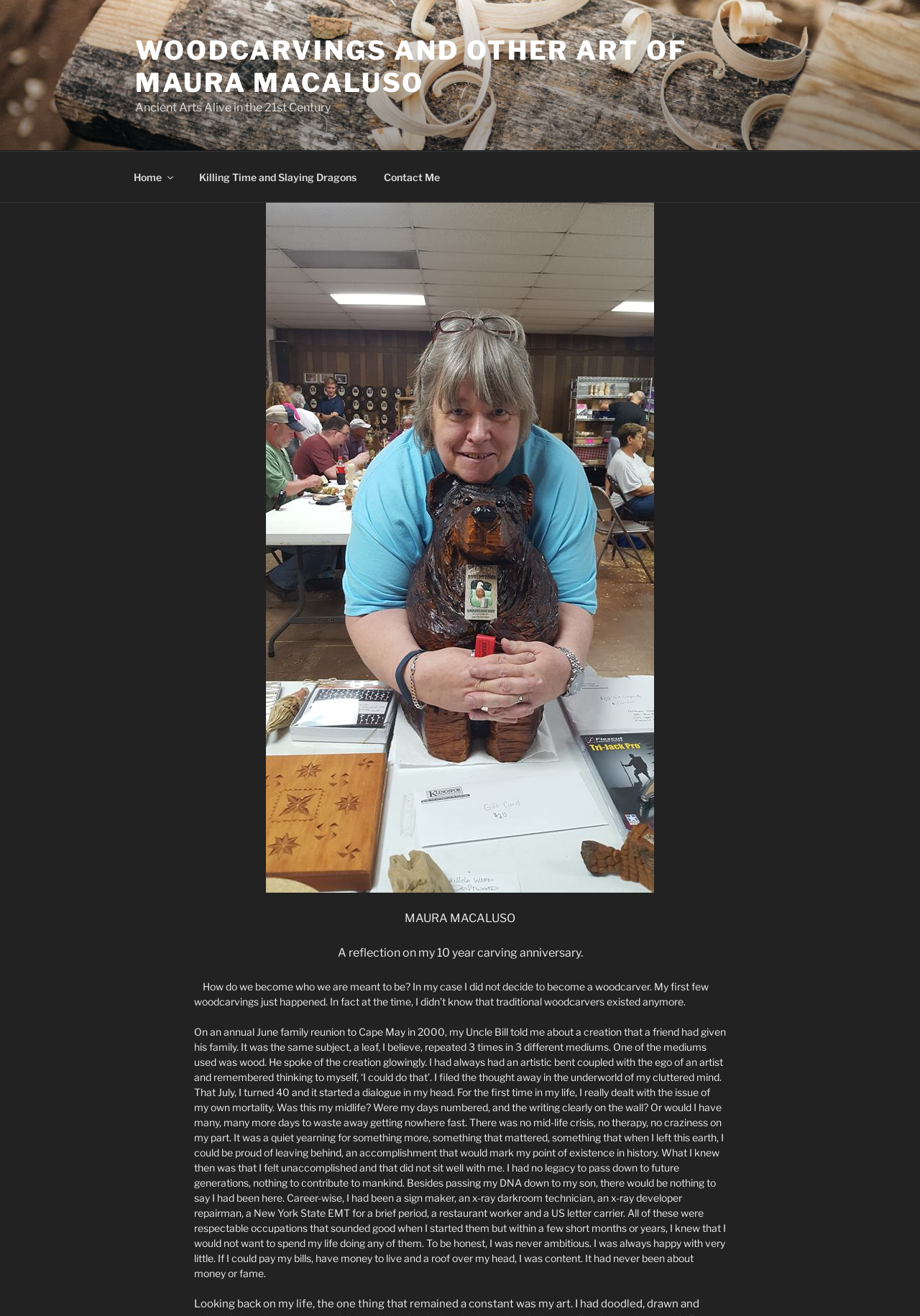What is the theme of the woodcarvings?
Answer the question in as much detail as possible.

The theme of the woodcarvings is mentioned in the StaticText element with the text 'Ancient Arts Alive in the 21st Century' at coordinates [0.147, 0.076, 0.359, 0.087].